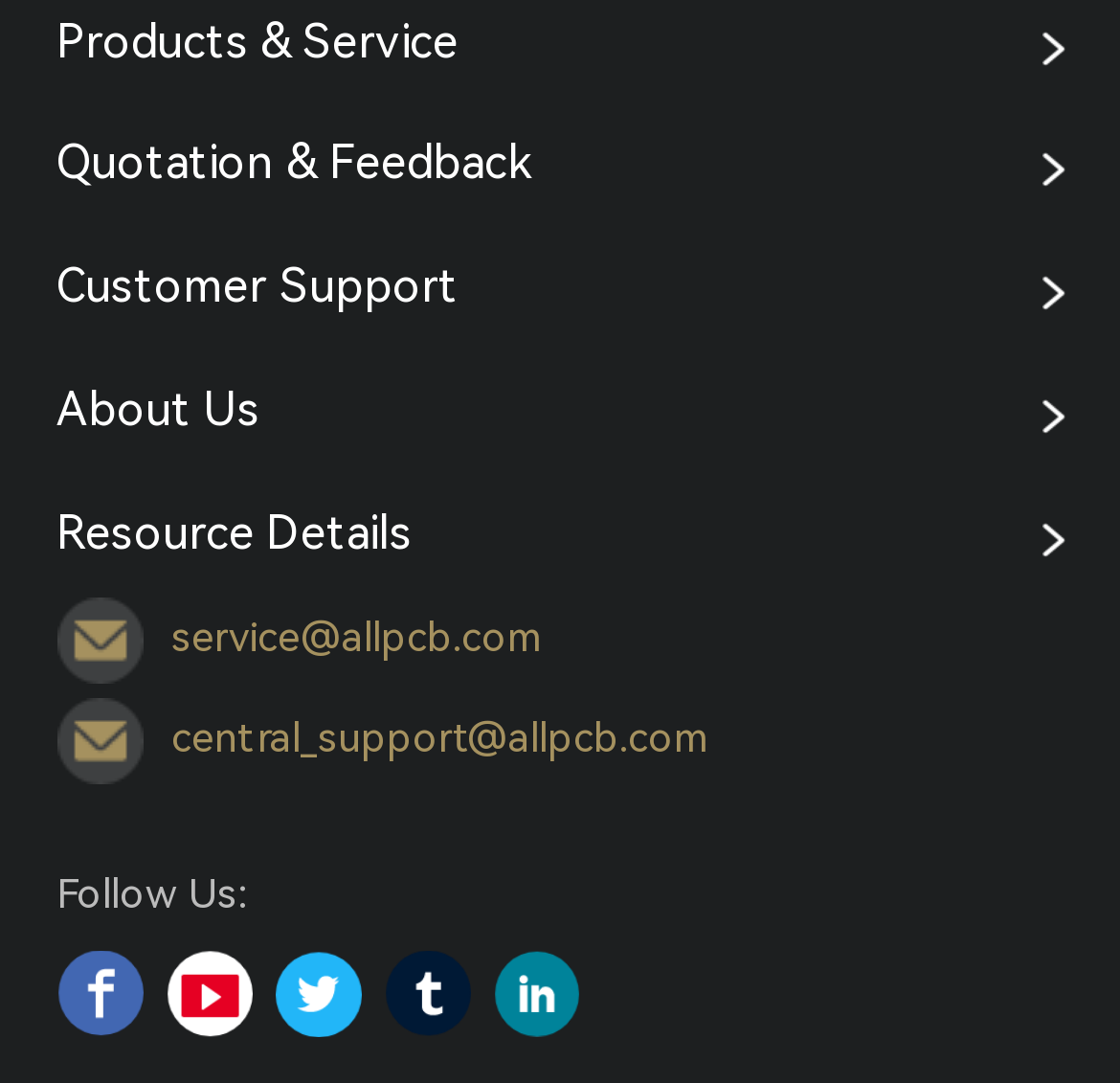For the element described, predict the bounding box coordinates as (top-left x, top-left y, bottom-right x, bottom-right y). All values should be between 0 and 1. Element description: central_support@allpcb.com

[0.05, 0.644, 0.95, 0.723]